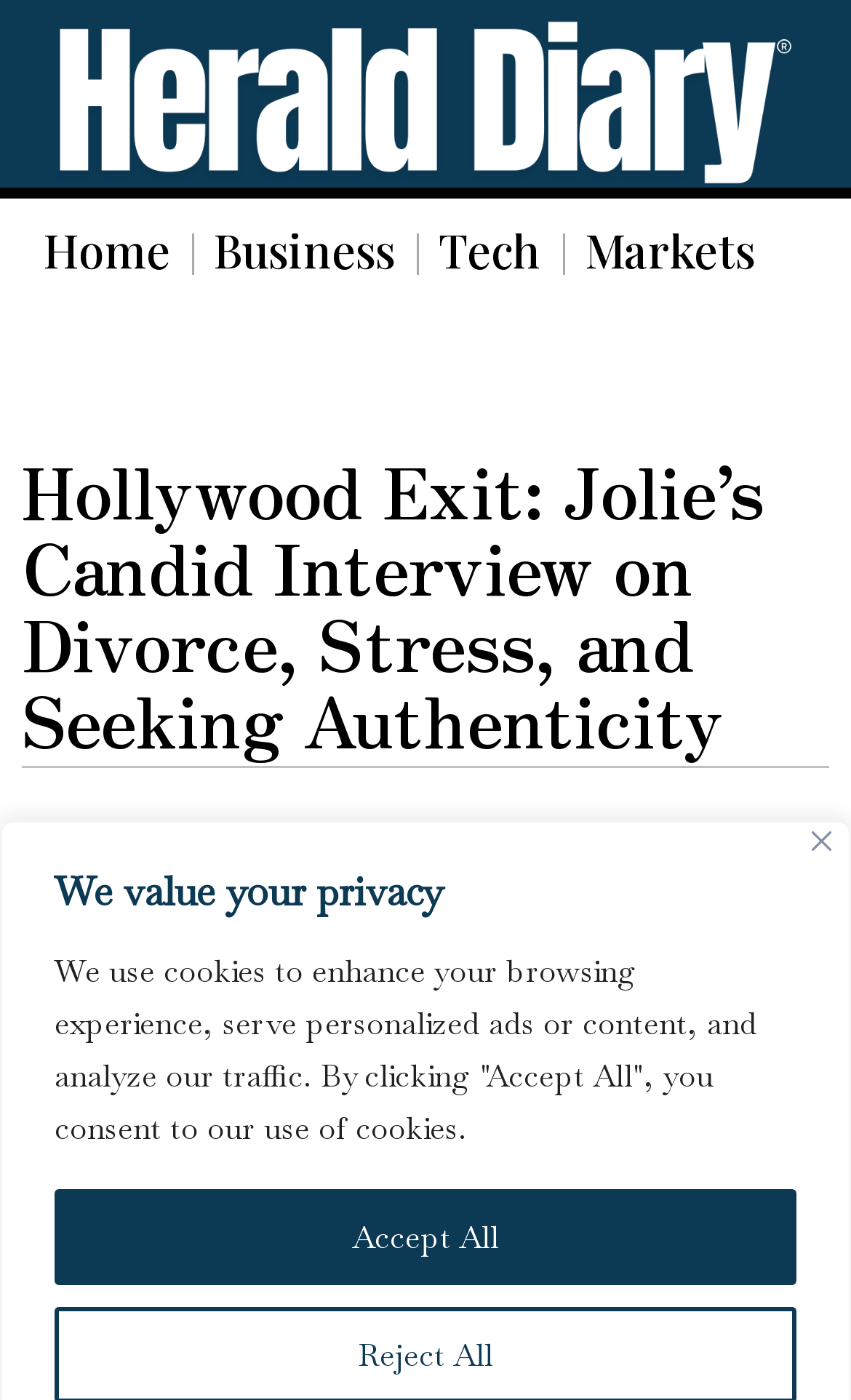Provide a short answer using a single word or phrase for the following question: 
How many social media links are there?

4